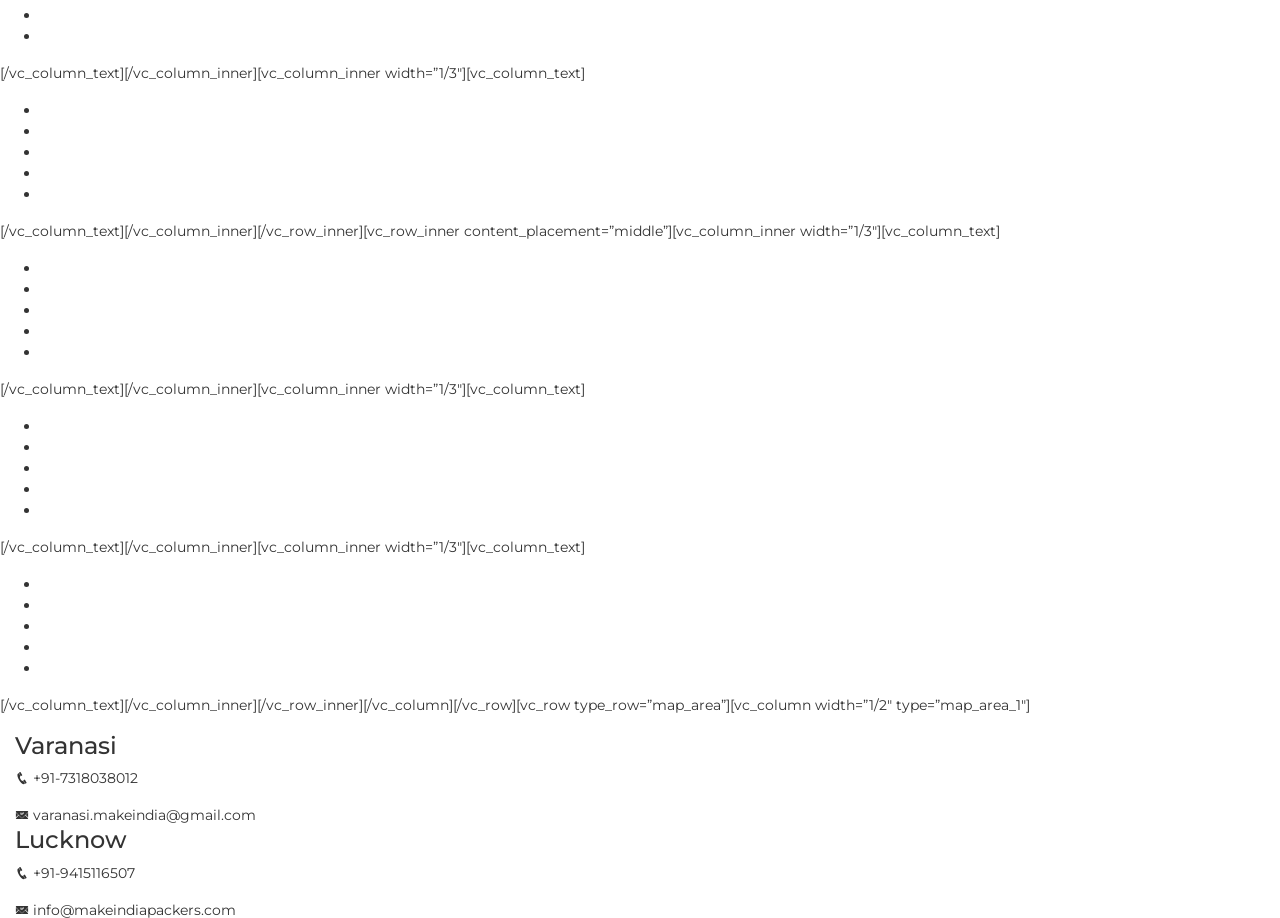Determine the bounding box coordinates of the clickable region to follow the instruction: "Click the 'Islamic Nuskhe' link".

None